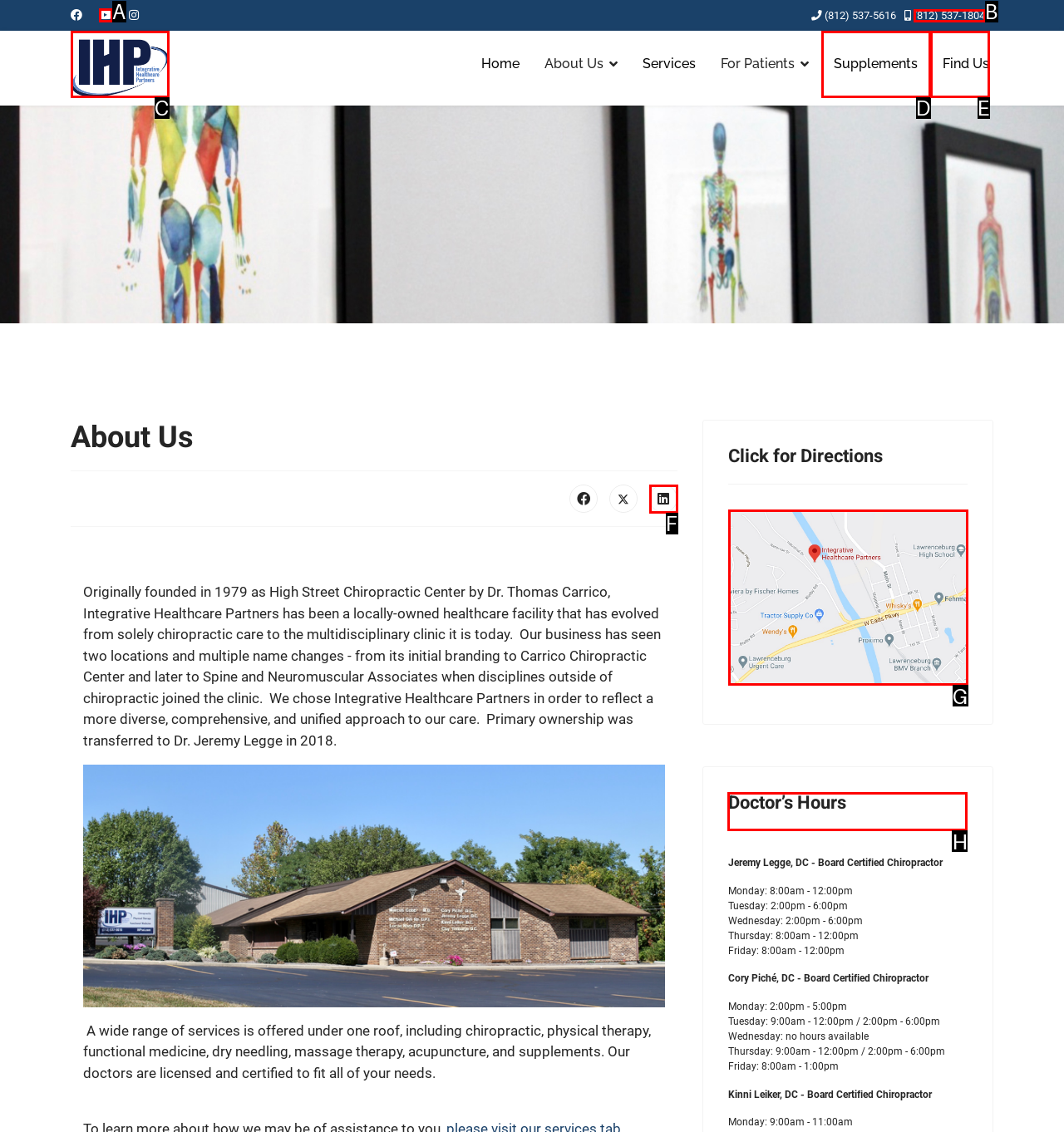Find the correct option to complete this instruction: Check Doctor's Hours. Reply with the corresponding letter.

H